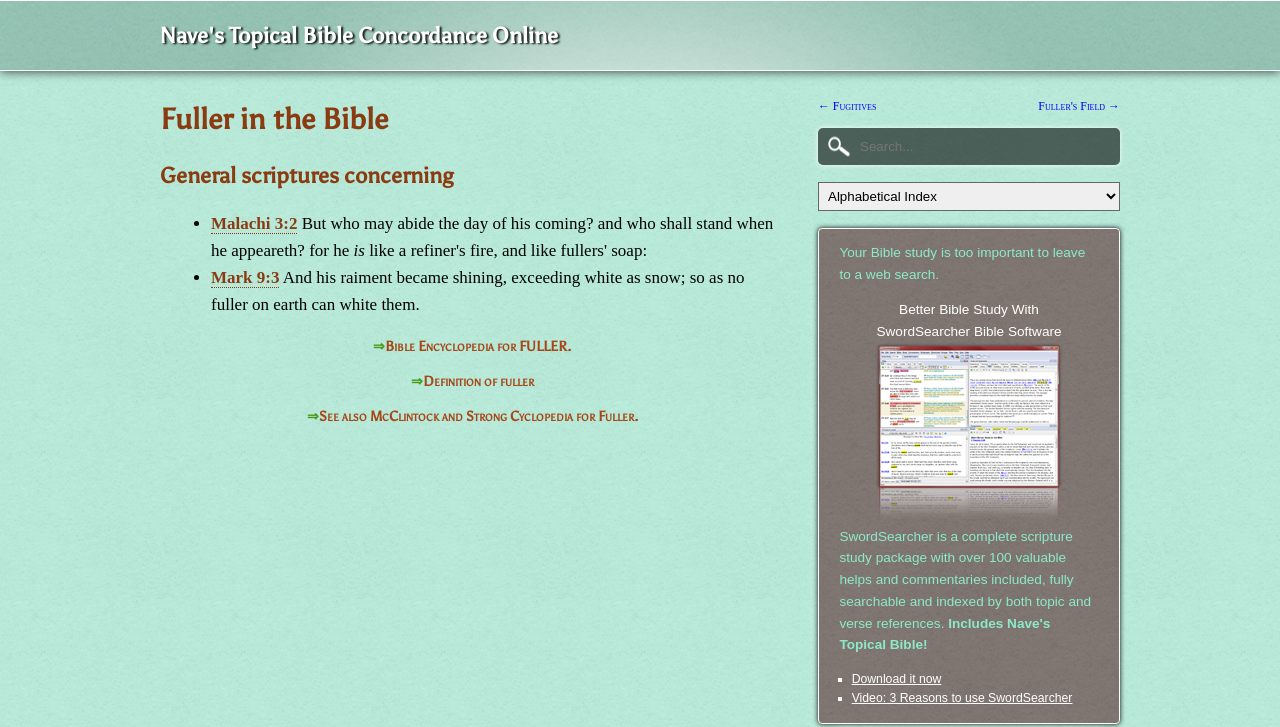Please determine the bounding box coordinates of the area that needs to be clicked to complete this task: 'Read the definition of Fuller'. The coordinates must be four float numbers between 0 and 1, formatted as [left, top, right, bottom].

[0.33, 0.513, 0.417, 0.536]